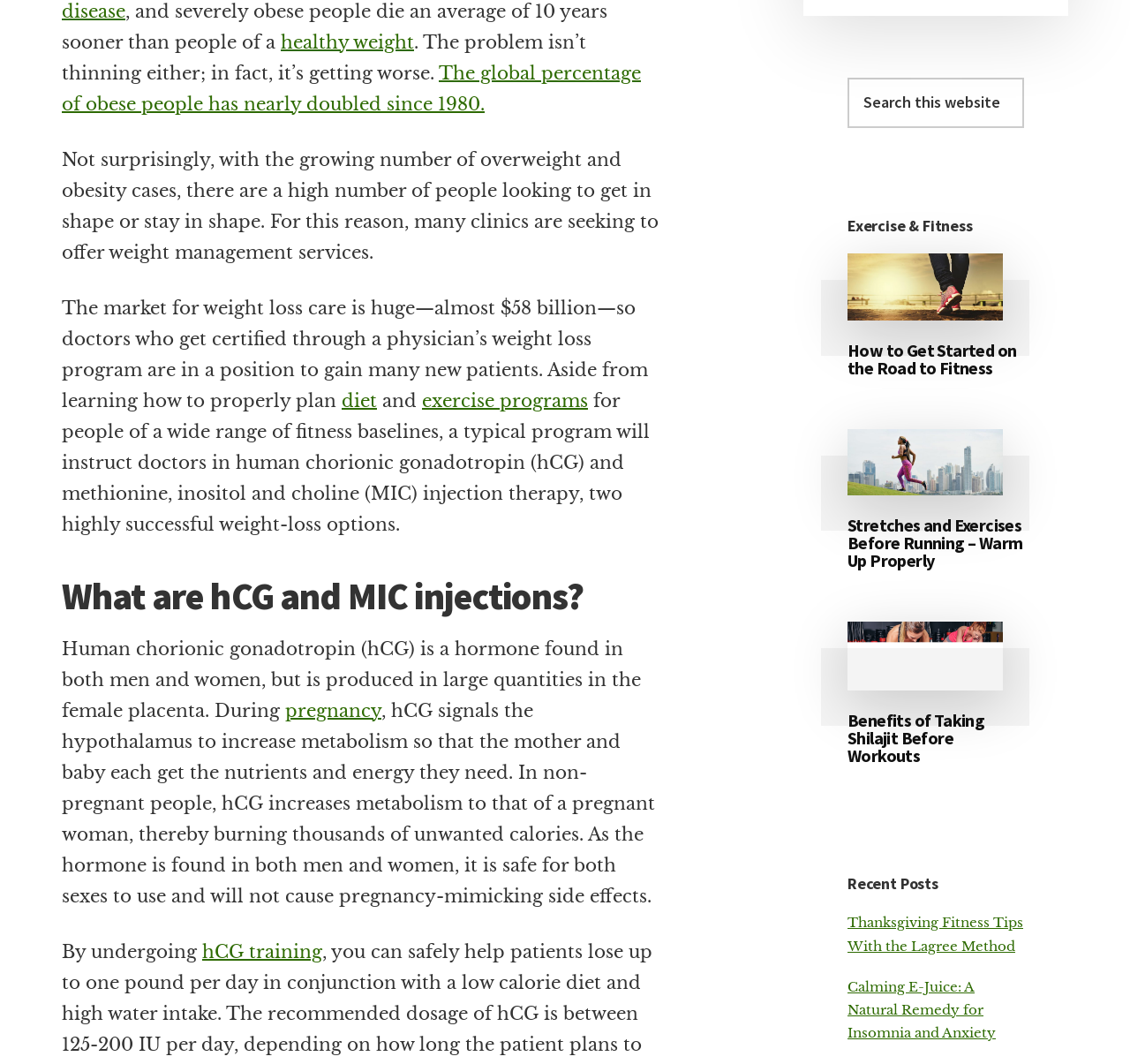Calculate the bounding box coordinates of the UI element given the description: "healthy weight".

[0.248, 0.029, 0.366, 0.049]